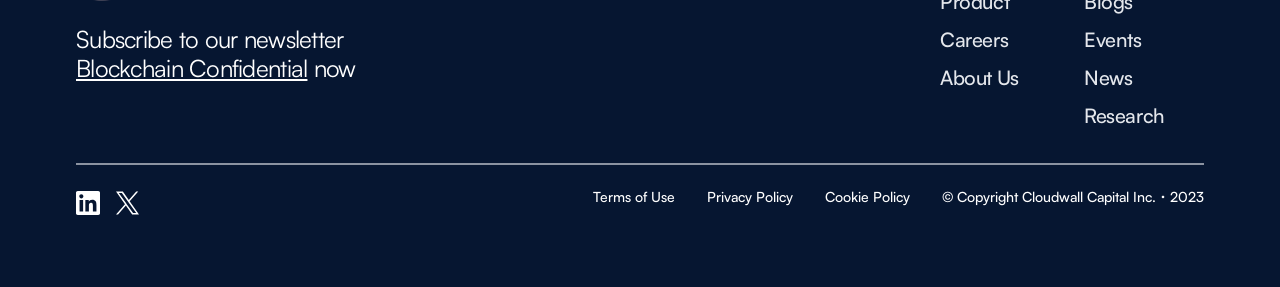Please provide the bounding box coordinates for the element that needs to be clicked to perform the following instruction: "Click on the 'HIGHLIGHTS' button". The coordinates should be given as four float numbers between 0 and 1, i.e., [left, top, right, bottom].

None